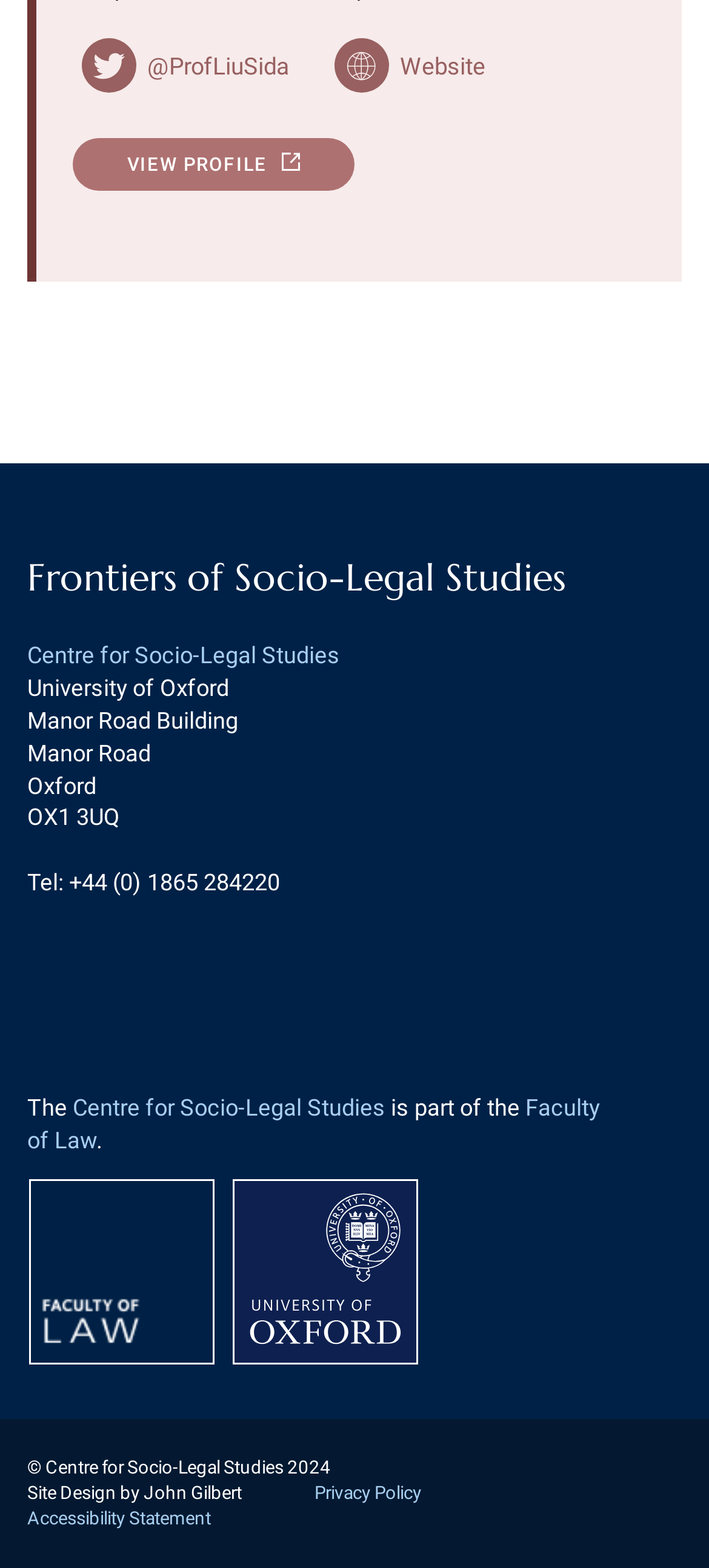Return the bounding box coordinates of the UI element that corresponds to this description: "Centre for Socio-Legal Studies". The coordinates must be given as four float numbers in the range of 0 and 1, [left, top, right, bottom].

[0.038, 0.409, 0.479, 0.426]